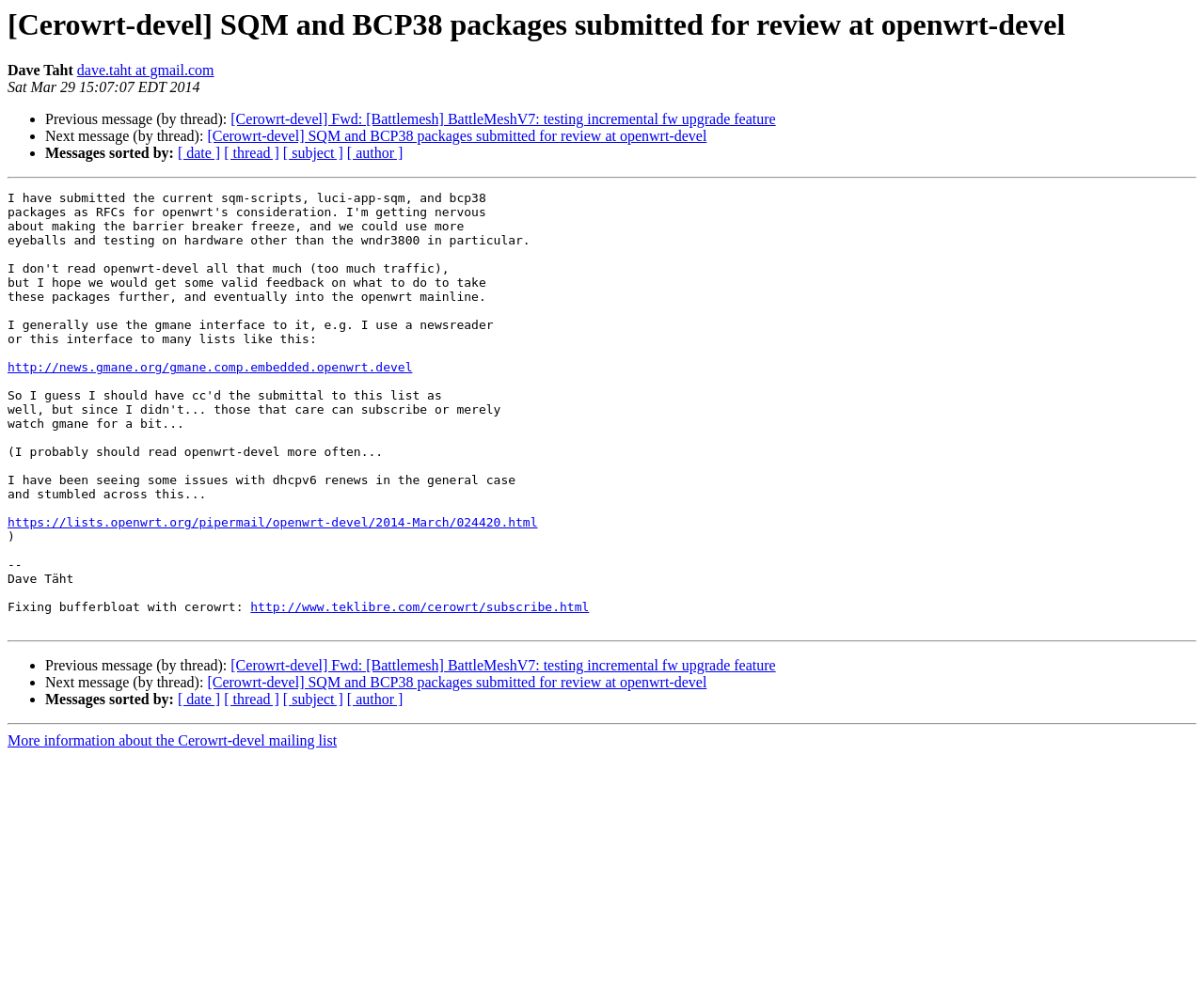Based on the image, provide a detailed and complete answer to the question: 
What is the date of this message?

The date of this message is identified as 'Sat Mar 29 15:07:07 EDT 2014' based on the StaticText element with the text 'Sat Mar 29 15:07:07 EDT 2014' at coordinates [0.006, 0.08, 0.166, 0.096].